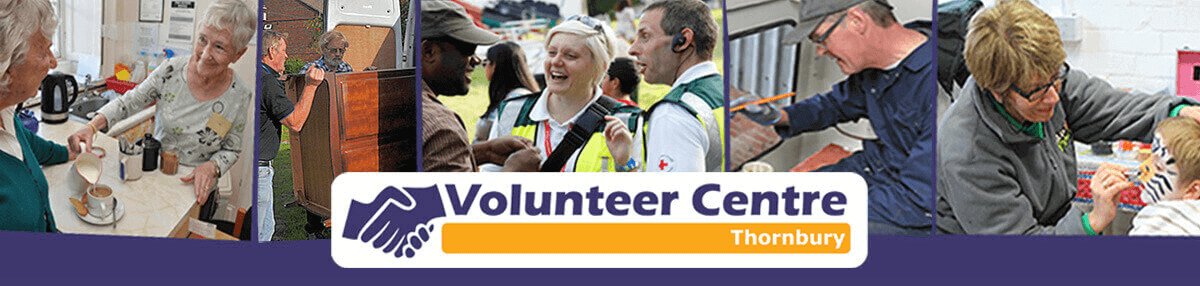Use a single word or phrase to answer the question:
What type of environment is the child in?

Nurturing